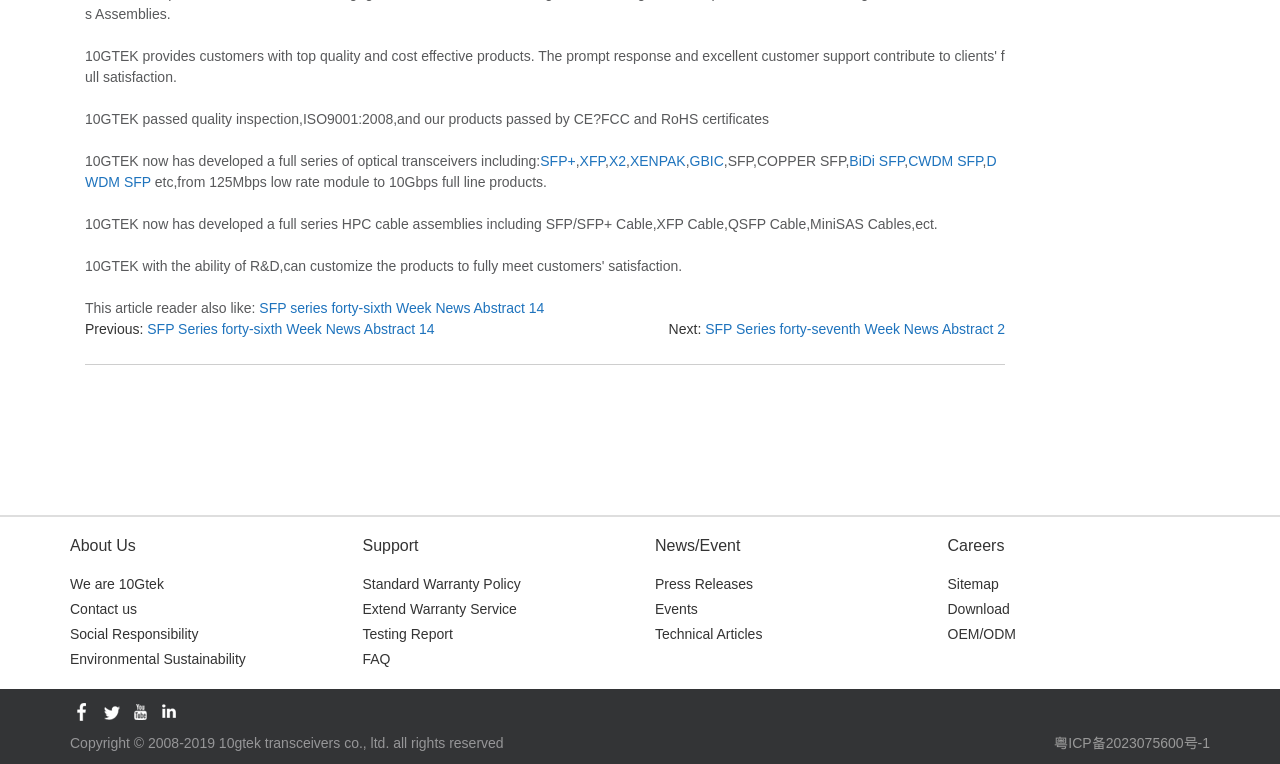Locate the bounding box of the UI element described in the following text: "Qualifying Medical Conditions".

None